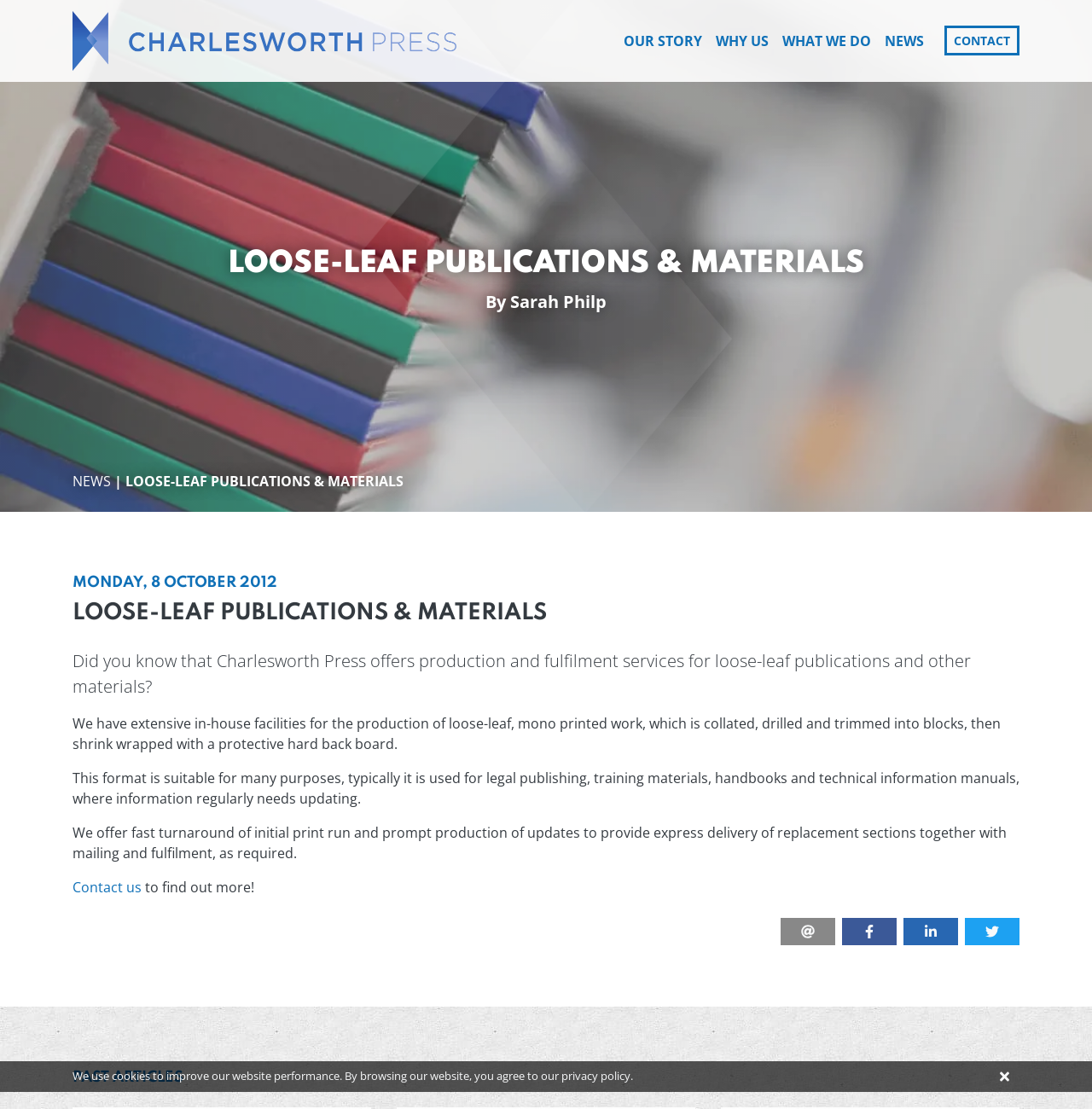Locate the bounding box coordinates of the element that should be clicked to fulfill the instruction: "Read about our story".

[0.565, 0.021, 0.649, 0.052]